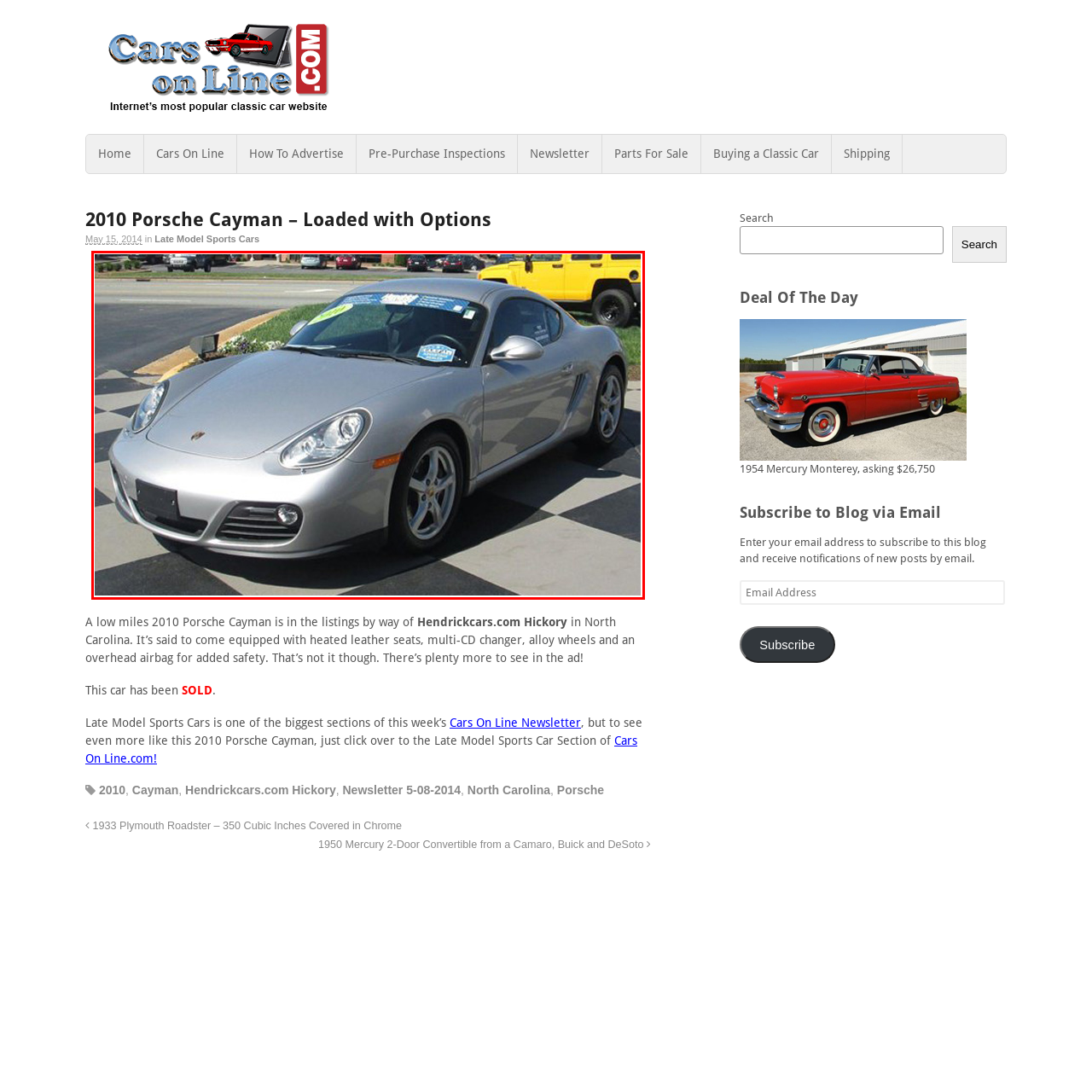Offer a comprehensive description of the image enclosed by the red box.

This image showcases a sleek silver 2010 Porsche Cayman, a model known for its elegance and performance. The car features a classic two-door coupe design with smooth curves and a low stance, emphasizing its sporty character. Notable elements include the distinct Porsche front headlights and iconic badge on the hood, highlighting its luxury branding. 

Displayed prominently are various for-sale stickers on the windshield, indicating options and pricing details, suggesting the vehicle is available for interested buyers. The setting appears to be an automotive sales lot, with glimpses of other vehicles in the background, contributing to a dynamic atmosphere. The checkered pavement under the car adds a stylistic touch typical of car displays. 

This Porsche Cayman is described as having low mileage and comes equipped with several attractive features, including heated leather seats, a multi-CD changer, alloy wheels, and an overhead airbag, enhancing both comfort and safety for its passengers.